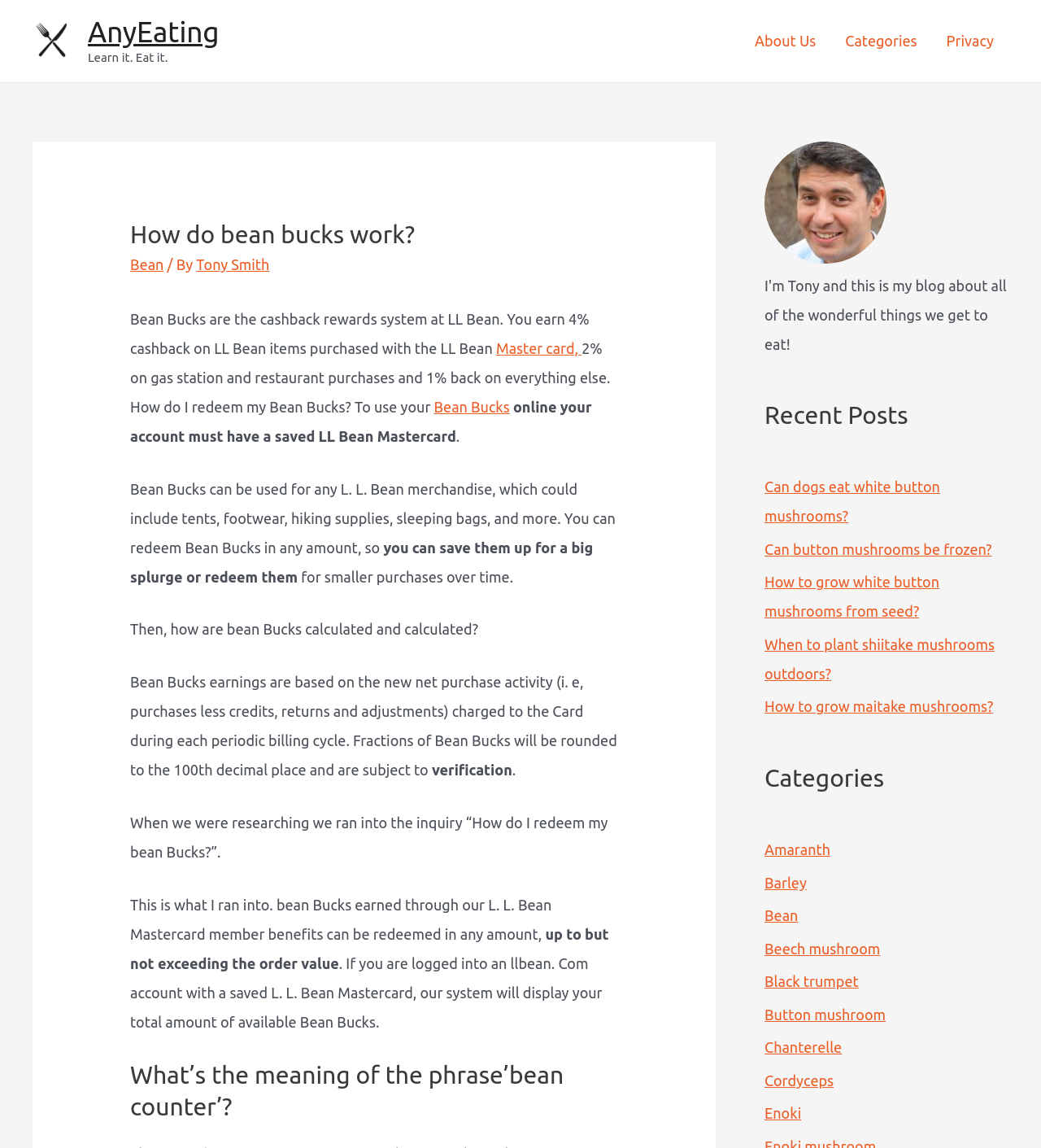Analyze and describe the webpage in a detailed narrative.

This webpage is about LL Bean's cashback rewards system, Bean Bucks. At the top left, there is a link to "AnyEating" with an accompanying image. Next to it is a link to "Learn it. Eat it." Below these elements, there is a navigation menu with links to "About Us", "Categories", and "Privacy".

The main content of the page is divided into sections. The first section has a heading "How do bean bucks work?" and explains that Bean Bucks are earned through purchases made with the LL Bean Mastercard. The text describes how to redeem Bean Bucks and how they are calculated.

Below this section, there is a heading "What's the meaning of the phrase 'bean counter'?" which seems to be a separate topic.

On the right side of the page, there are three complementary sections. The first section has a figure with a caption, but the details are not provided. The second section has a heading "Recent Posts" and lists several links to articles about mushrooms, such as "Can dogs eat white button mushrooms?" and "How to grow maitake mushrooms?" The third section has a heading "Categories" and lists links to various categories, including "Amaranth", "Barley", "Bean", and several types of mushrooms.

Overall, the webpage provides information about LL Bean's Bean Bucks rewards system and also features a section about mushrooms, with links to related articles and categories.